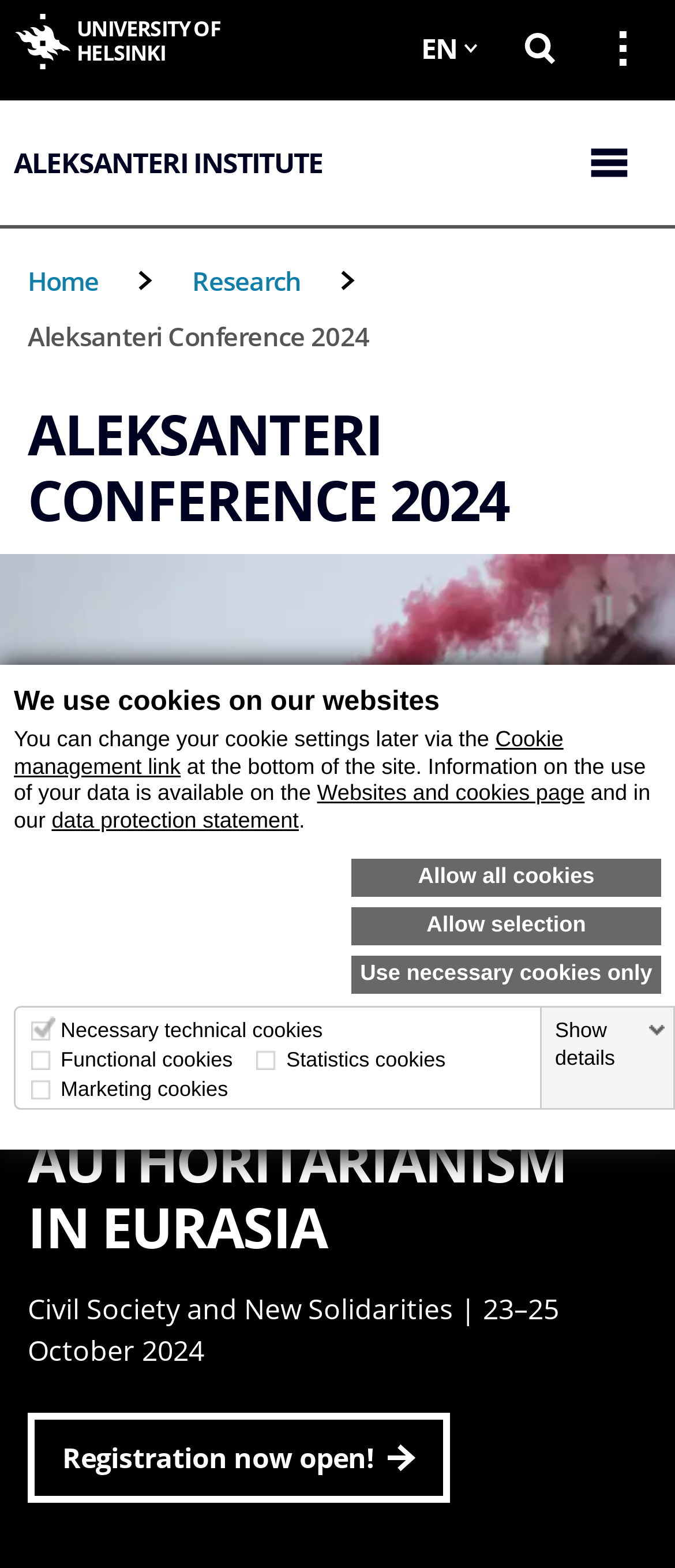For the element described, predict the bounding box coordinates as (top-left x, top-left y, bottom-right x, bottom-right y). All values should be between 0 and 1. Element description: Aleksanteri Institute

[0.021, 0.077, 0.478, 0.13]